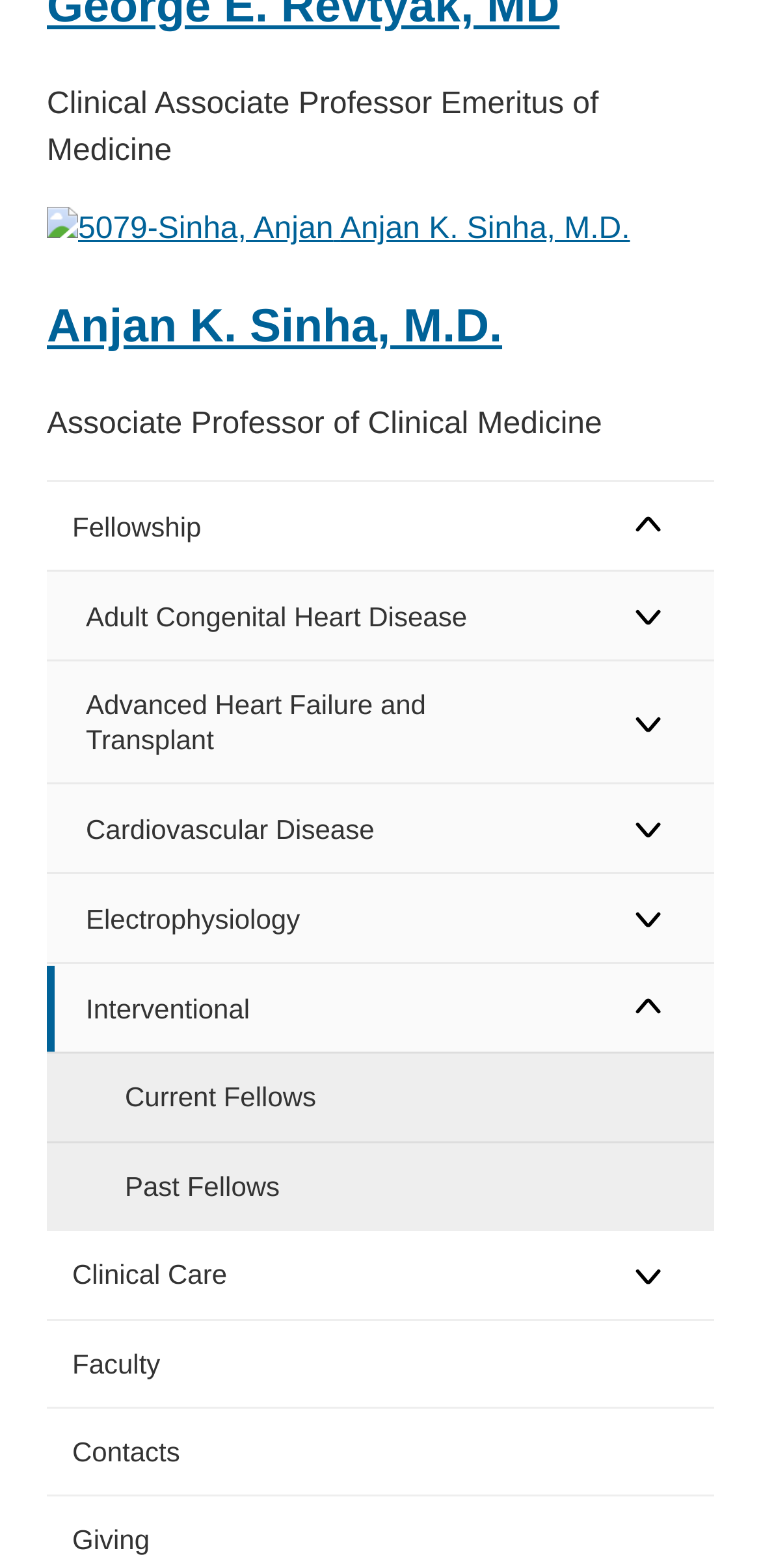Determine the bounding box of the UI component based on this description: "Anjan K. Sinha, M.D.". The bounding box coordinates should be four float values between 0 and 1, i.e., [left, top, right, bottom].

[0.062, 0.192, 0.66, 0.225]